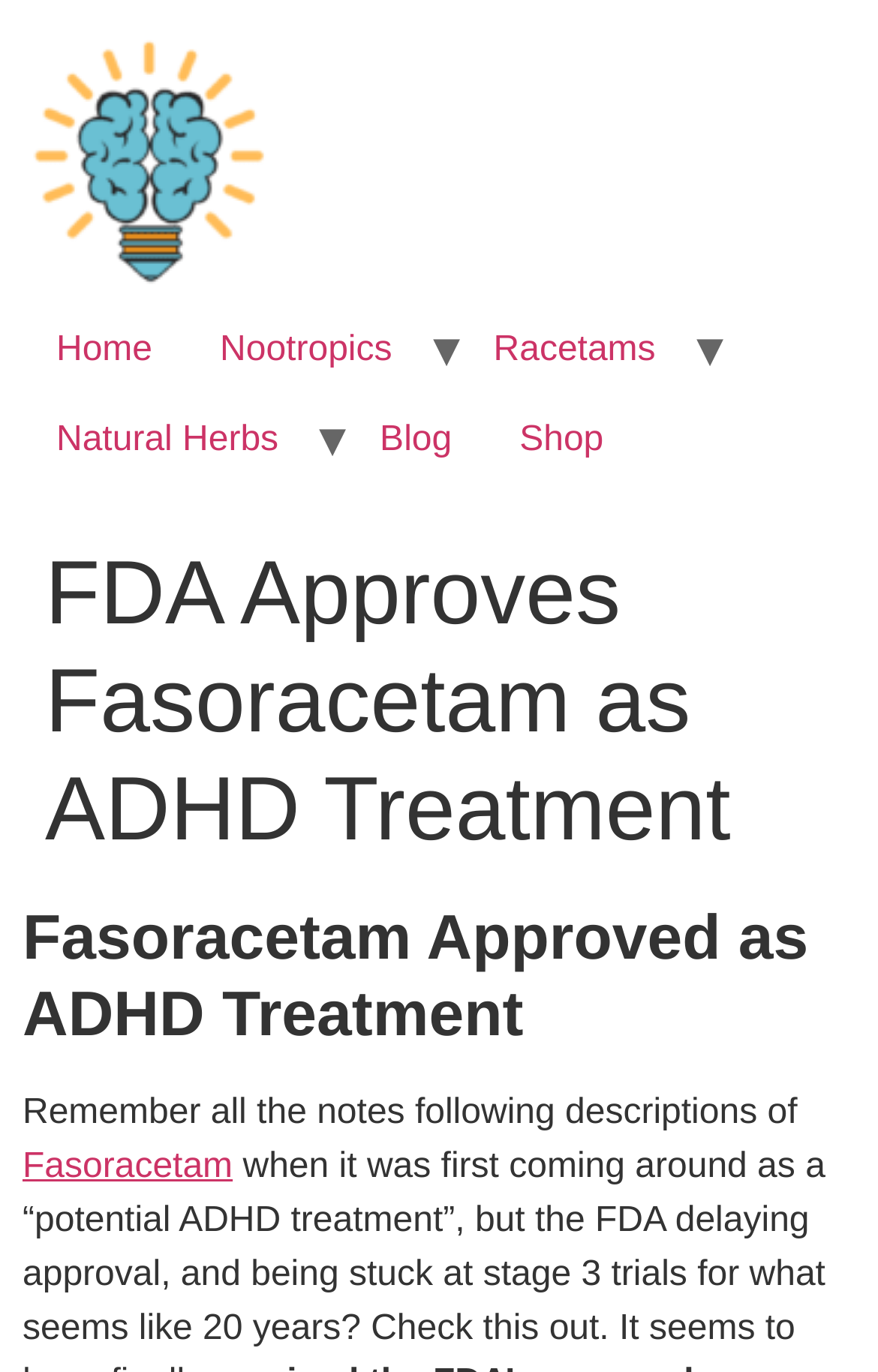Please indicate the bounding box coordinates of the element's region to be clicked to achieve the instruction: "visit the Blog". Provide the coordinates as four float numbers between 0 and 1, i.e., [left, top, right, bottom].

[0.394, 0.289, 0.553, 0.354]